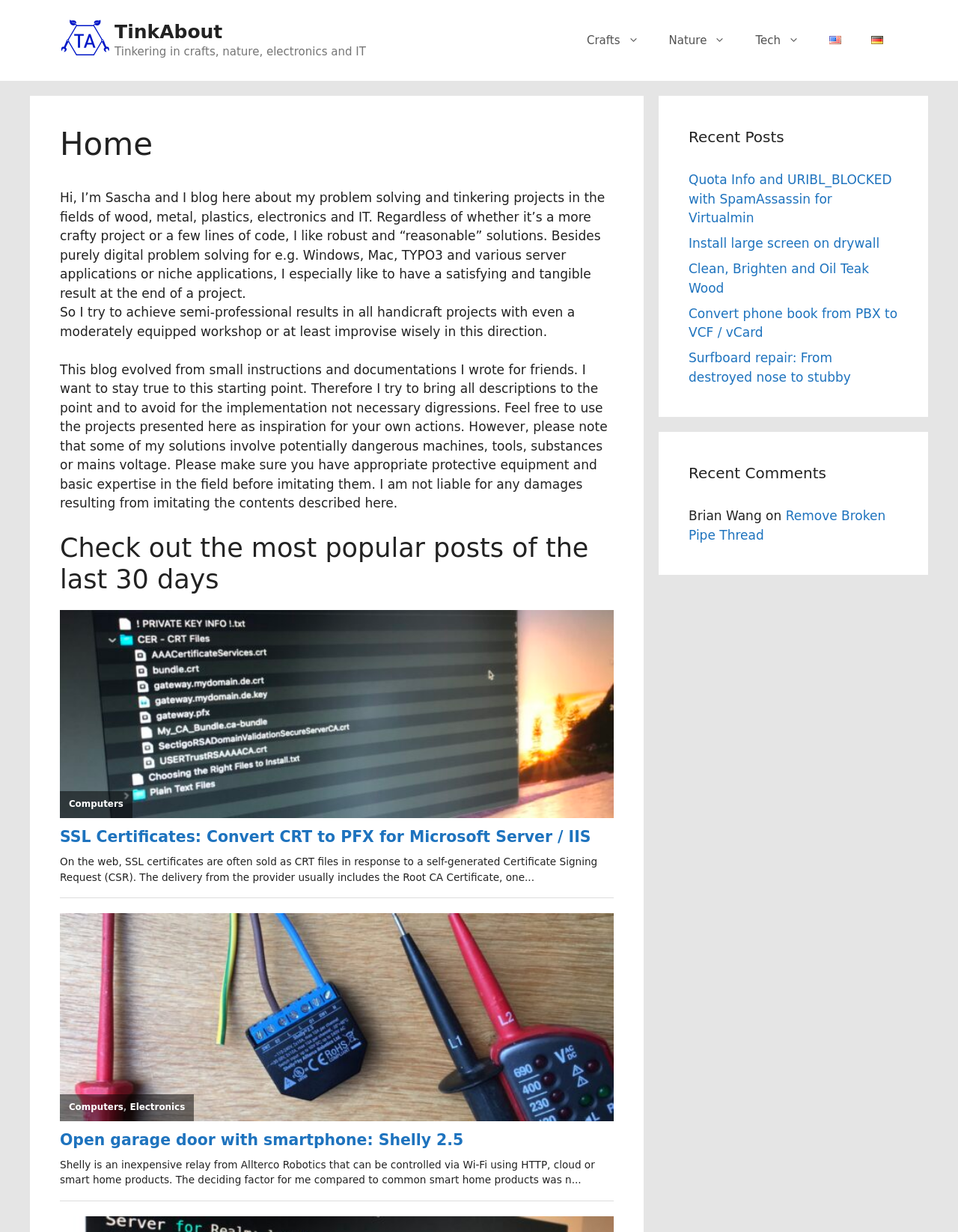Find the bounding box coordinates for the element that must be clicked to complete the instruction: "Read the 'Home' heading". The coordinates should be four float numbers between 0 and 1, indicated as [left, top, right, bottom].

[0.062, 0.102, 0.641, 0.133]